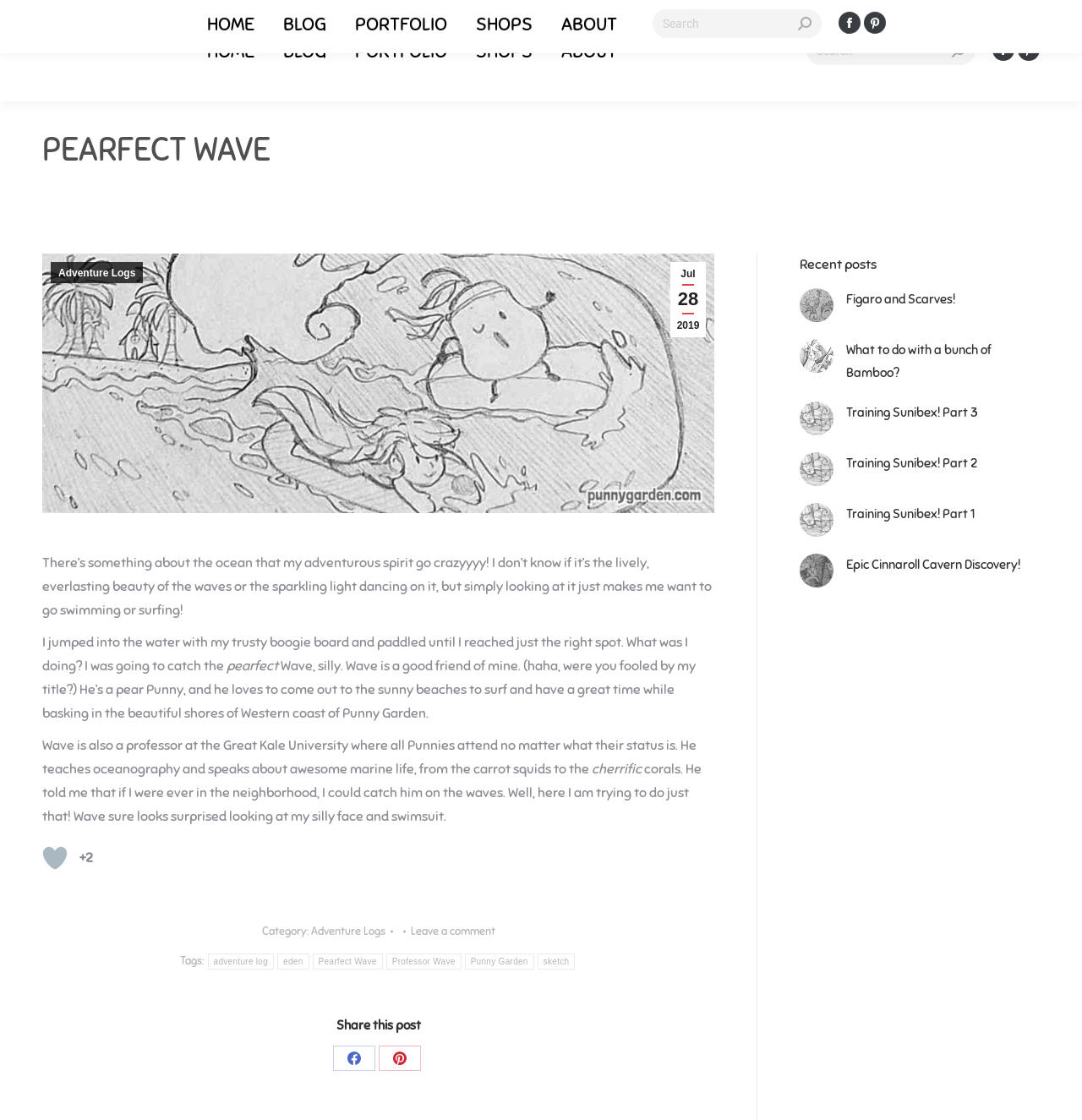Identify the bounding box of the UI component described as: "Impressum".

None